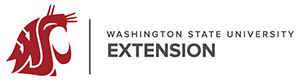Based on the image, provide a detailed response to the question:
What color is the 'WSU' in the logo?

The logo includes the letters 'WSU' prominently displayed in a bold red, which suggests that the color of the 'WSU' in the logo is red.